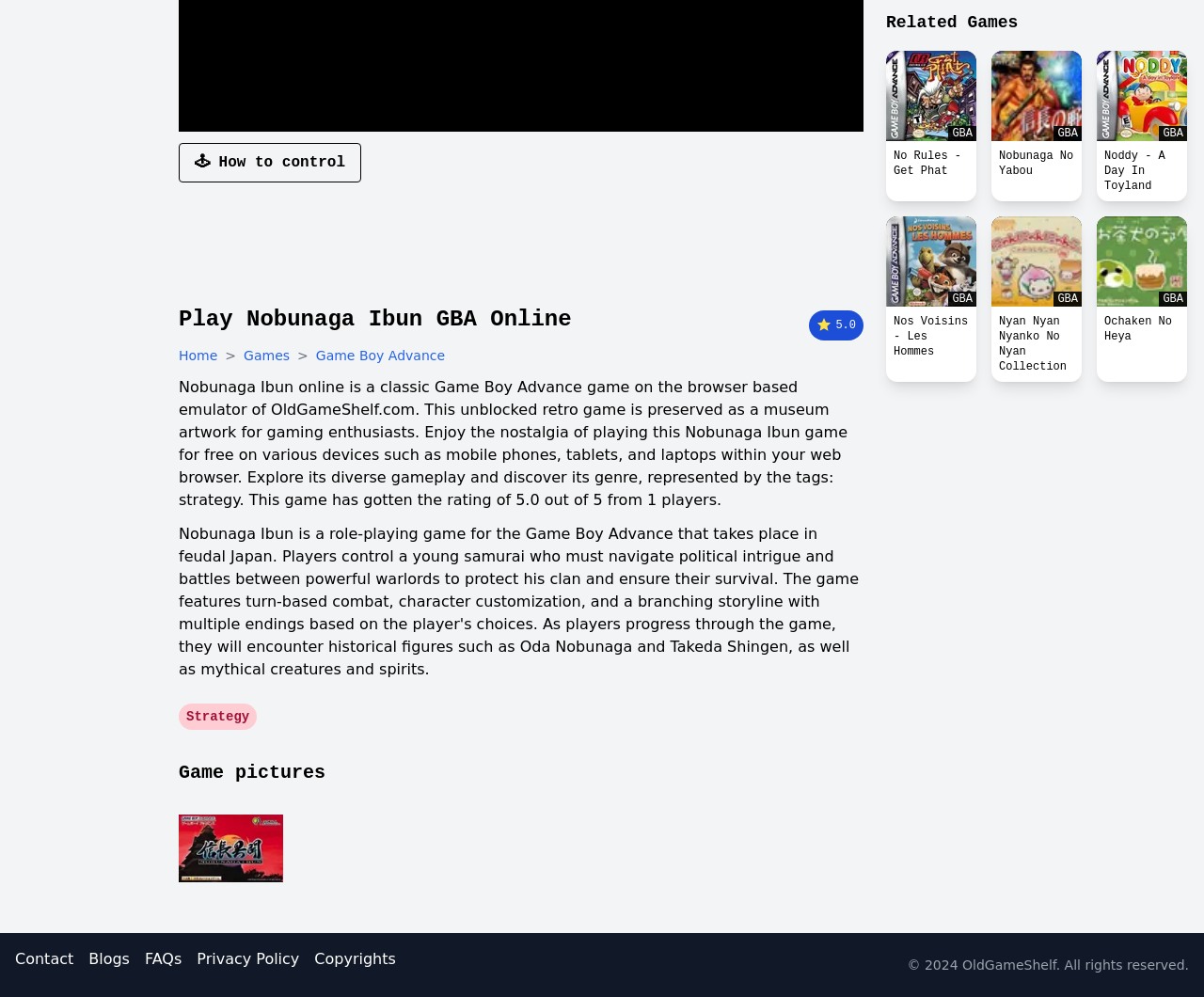Show the bounding box coordinates for the HTML element described as: "No Rules - Get Phat".

[0.736, 0.142, 0.811, 0.187]